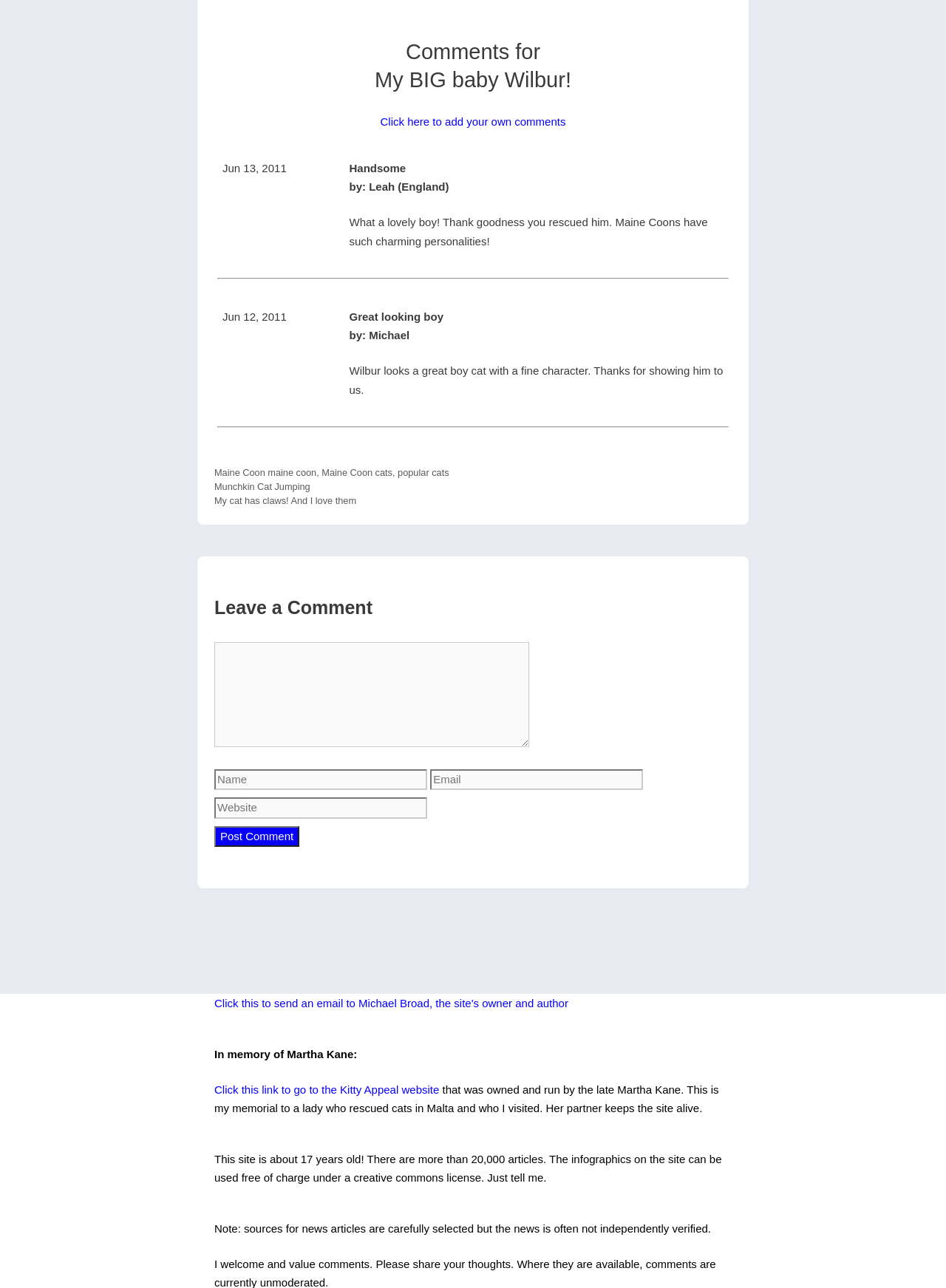Can you identify the bounding box coordinates of the clickable region needed to carry out this instruction: 'Click on the link to add your own comments'? The coordinates should be four float numbers within the range of 0 to 1, stated as [left, top, right, bottom].

[0.402, 0.261, 0.598, 0.271]